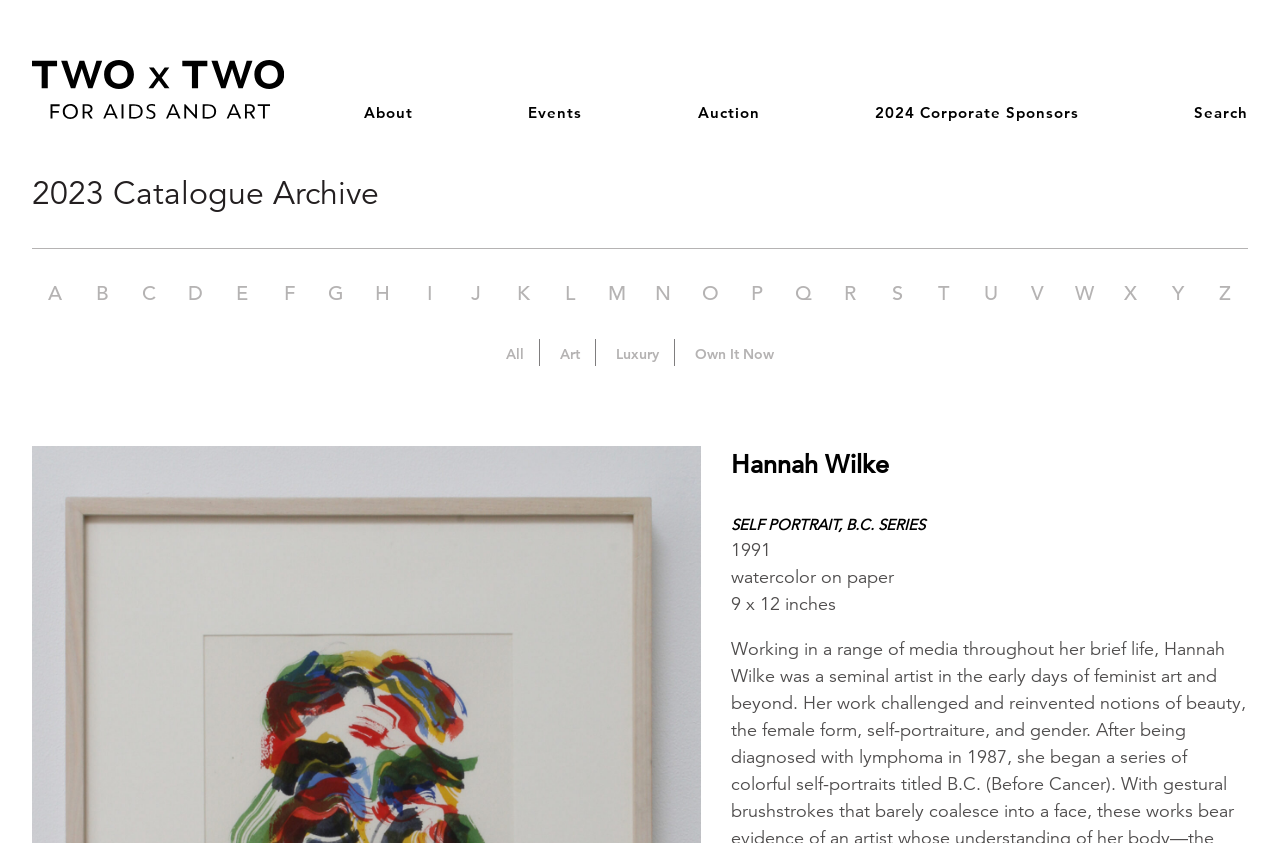What is the name of the artist featured on this webpage?
From the screenshot, supply a one-word or short-phrase answer.

Hannah Wilke